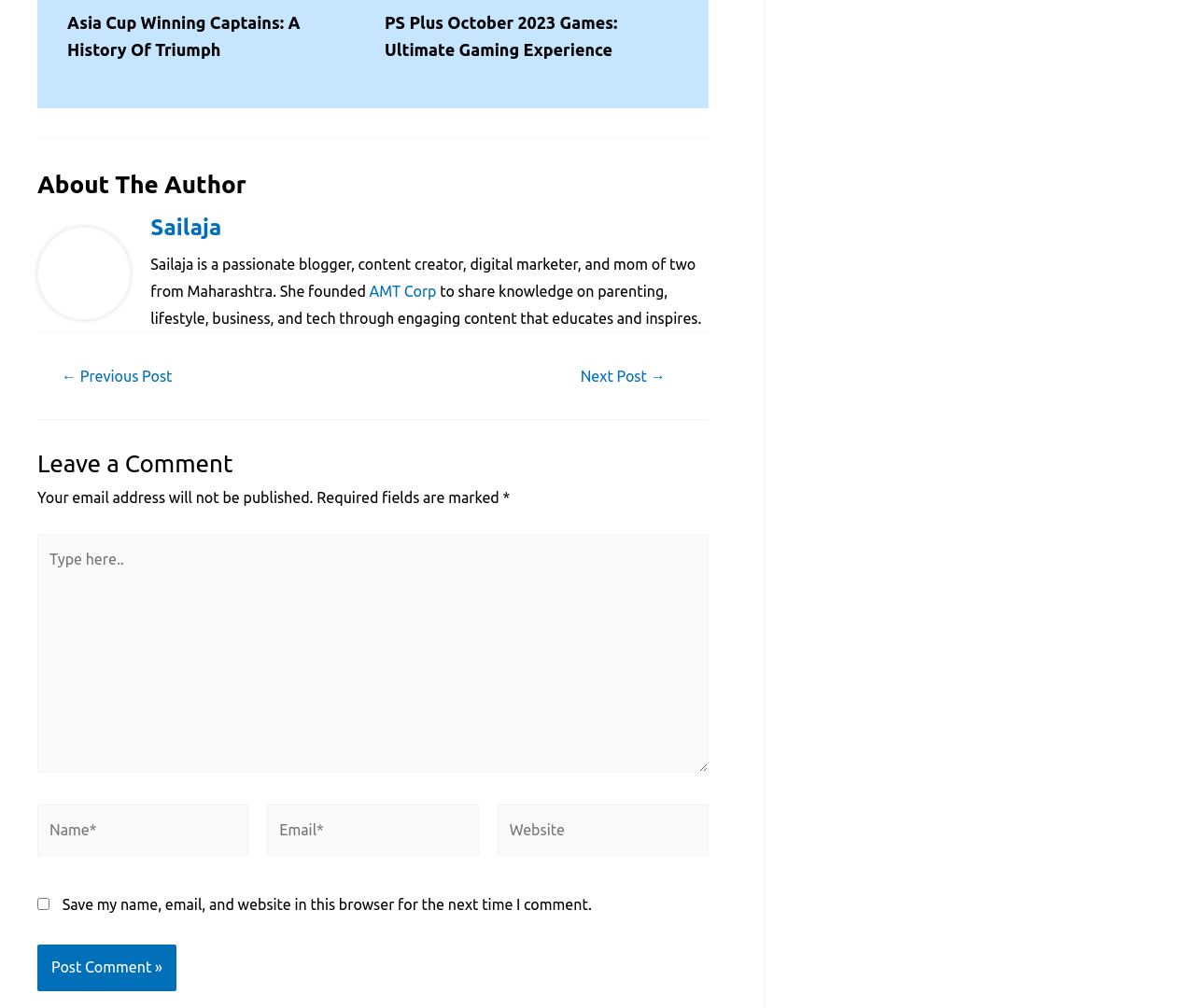Kindly respond to the following question with a single word or a brief phrase: 
What is the name of the author of this article?

Sailaja